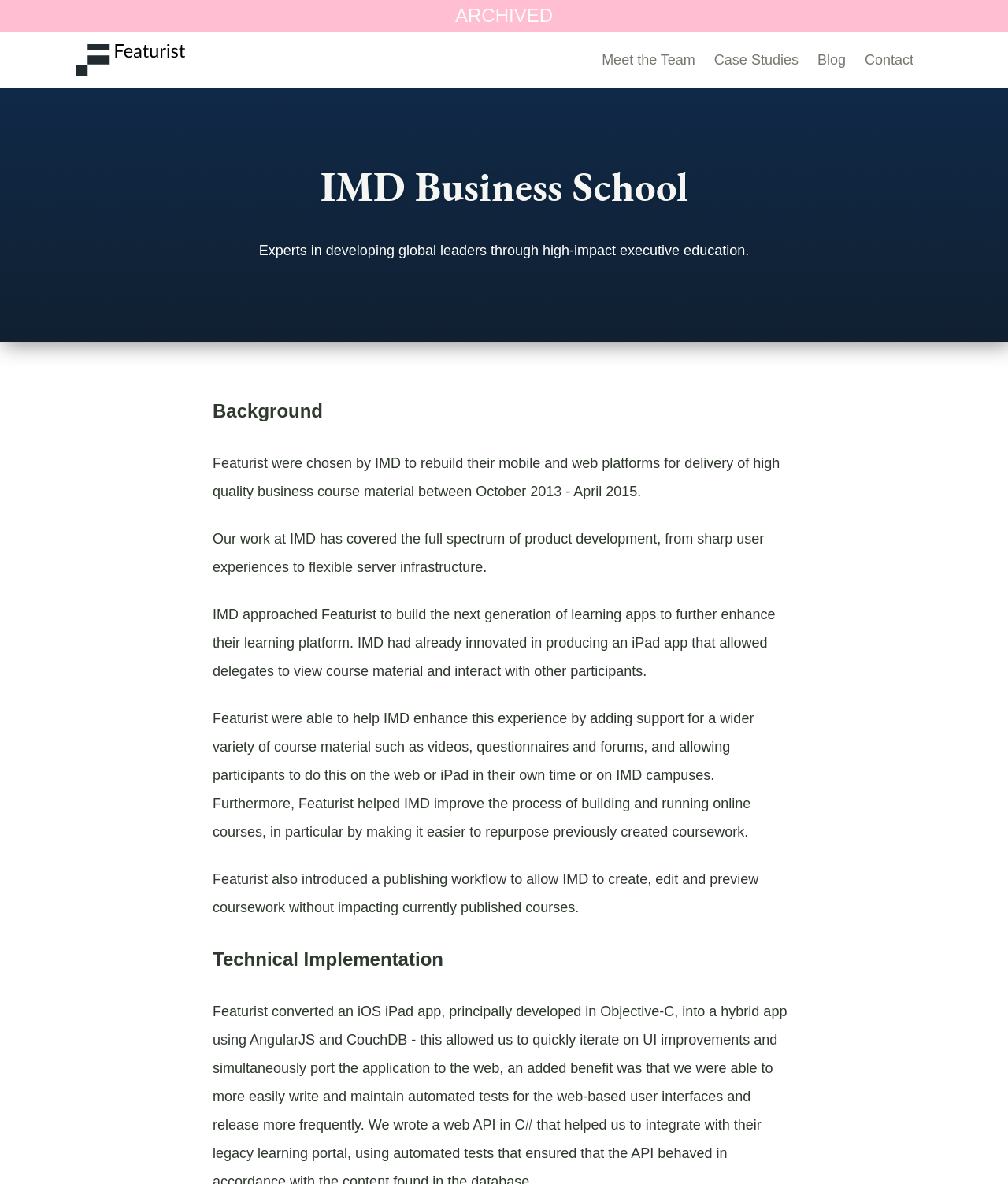What is the company that rebuilt IMD's mobile and web platforms?
Examine the image closely and answer the question with as much detail as possible.

The company that rebuilt IMD's mobile and web platforms is Featurist, which can be found in the StaticText element 'Featurist were chosen by IMD to rebuild their mobile and web platforms for delivery of high quality business course material between October 2013 - April 2015.' with bounding box coordinates [0.211, 0.385, 0.774, 0.422].